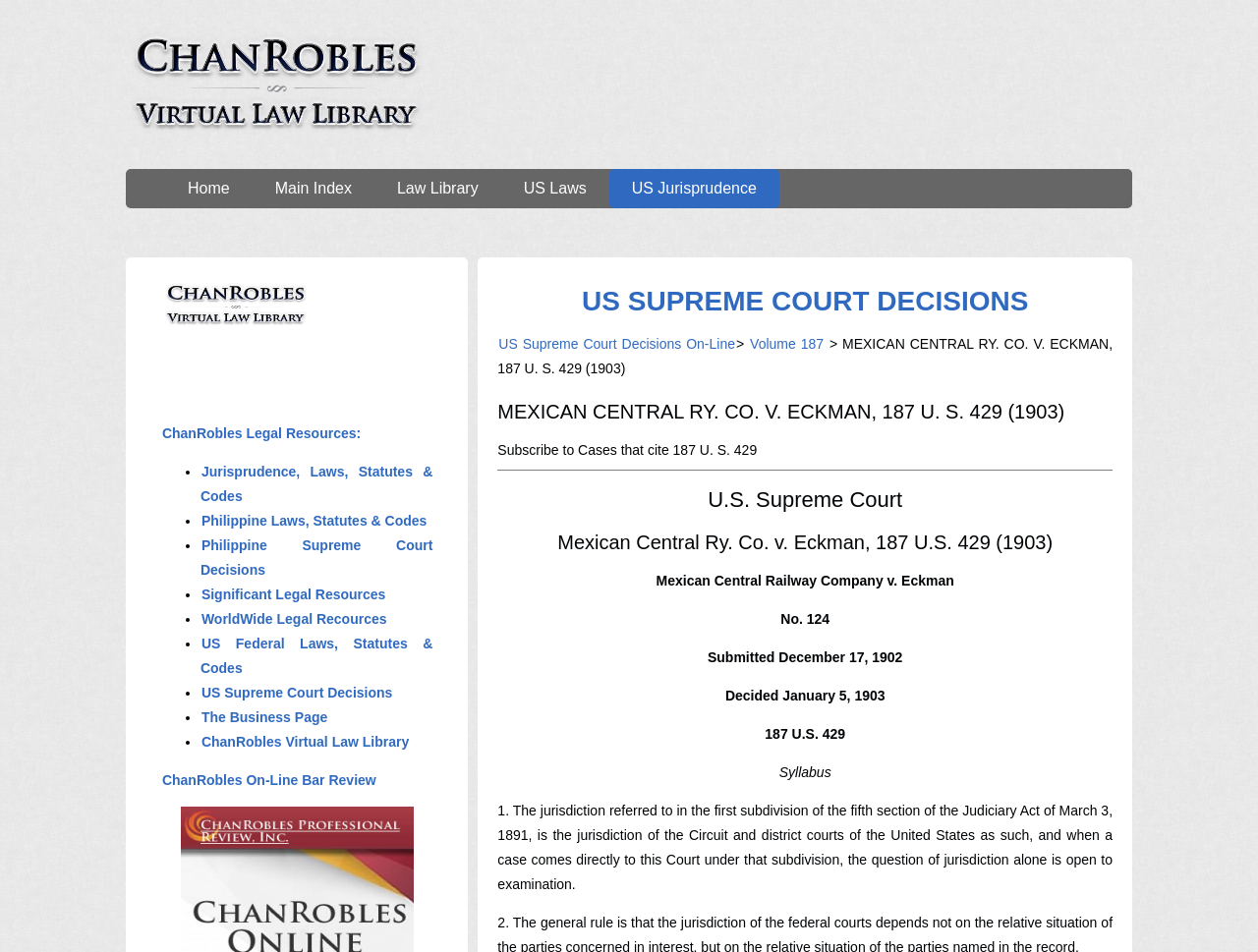Find the bounding box of the element with the following description: "alt="chanrobles.com"". The coordinates must be four float numbers between 0 and 1, formatted as [left, top, right, bottom].

[0.128, 0.329, 0.247, 0.346]